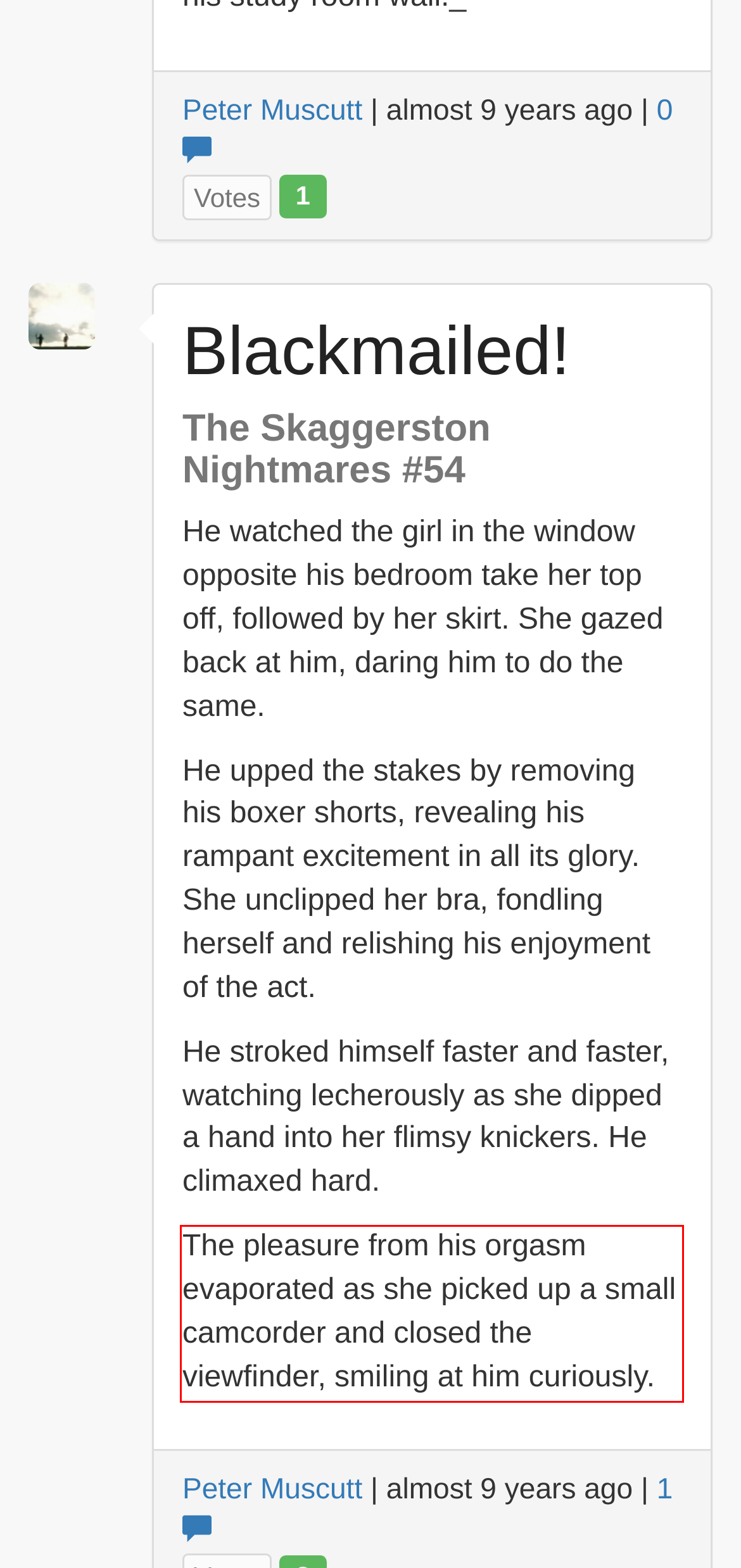You have a webpage screenshot with a red rectangle surrounding a UI element. Extract the text content from within this red bounding box.

The pleasure from his orgasm evaporated as she picked up a small camcorder and closed the viewfinder, smiling at him curiously.